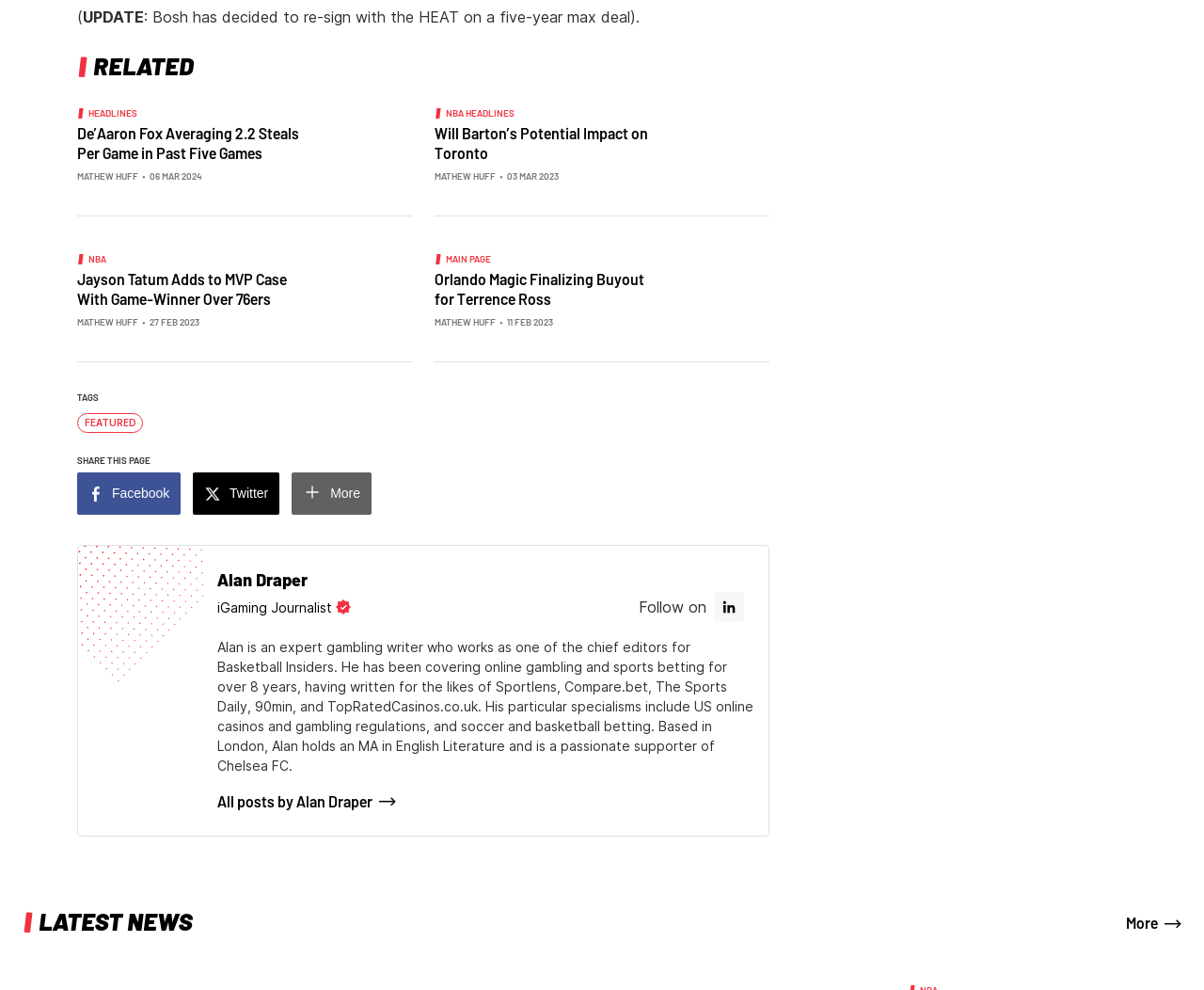Pinpoint the bounding box coordinates of the element you need to click to execute the following instruction: "Click on 'Jayson Tatum Adds to MVP Case With Game-Winner Over 76ers'". The bounding box should be represented by four float numbers between 0 and 1, in the format [left, top, right, bottom].

[0.064, 0.273, 0.253, 0.312]